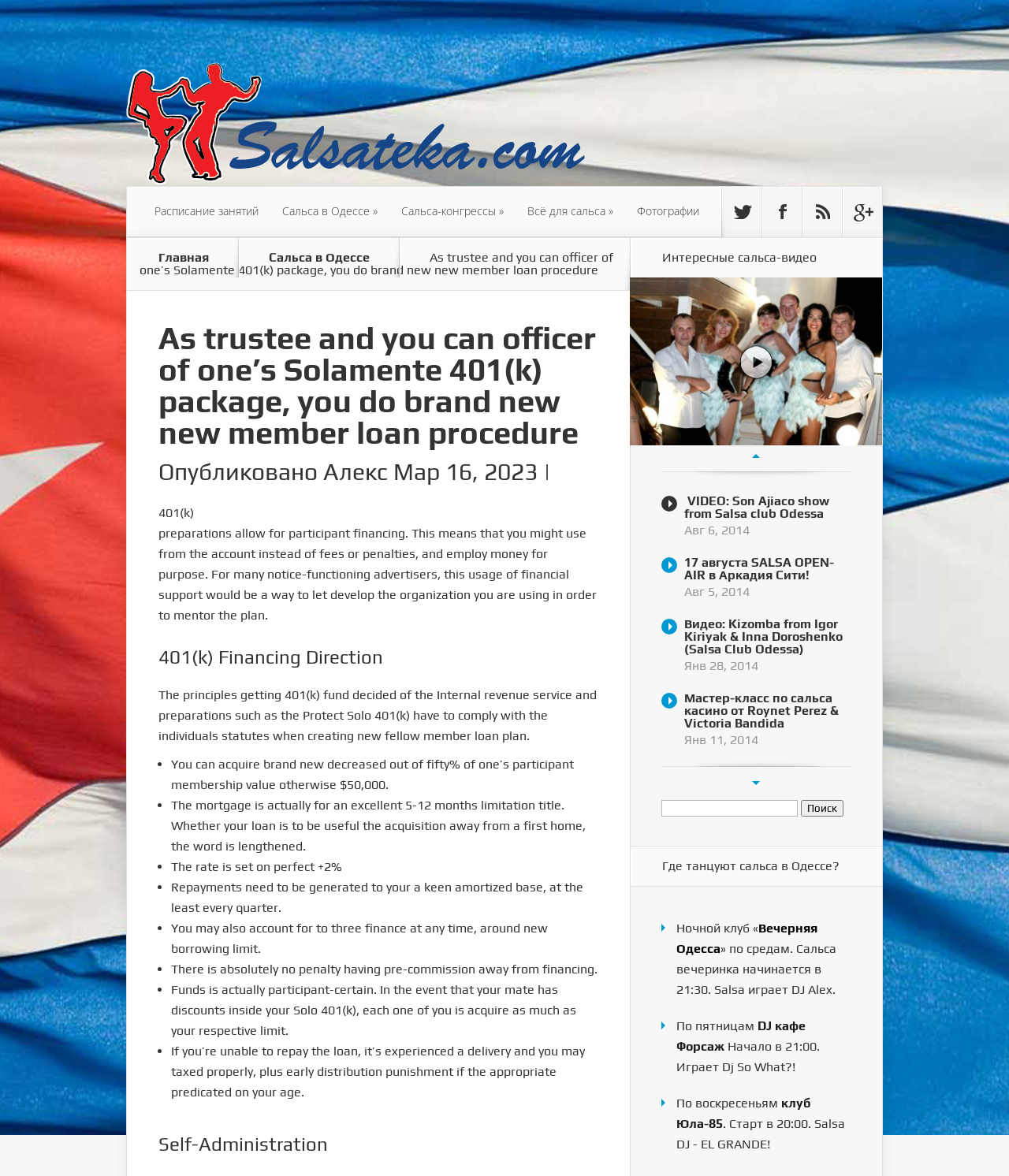Look at the image and give a detailed response to the following question: How many years is the loan limitation title?

The webpage states that the mortgage is for a 5-12 years limitation title, which is mentioned in the list of principles for 401(k) fund decided by the Internal Revenue Service.